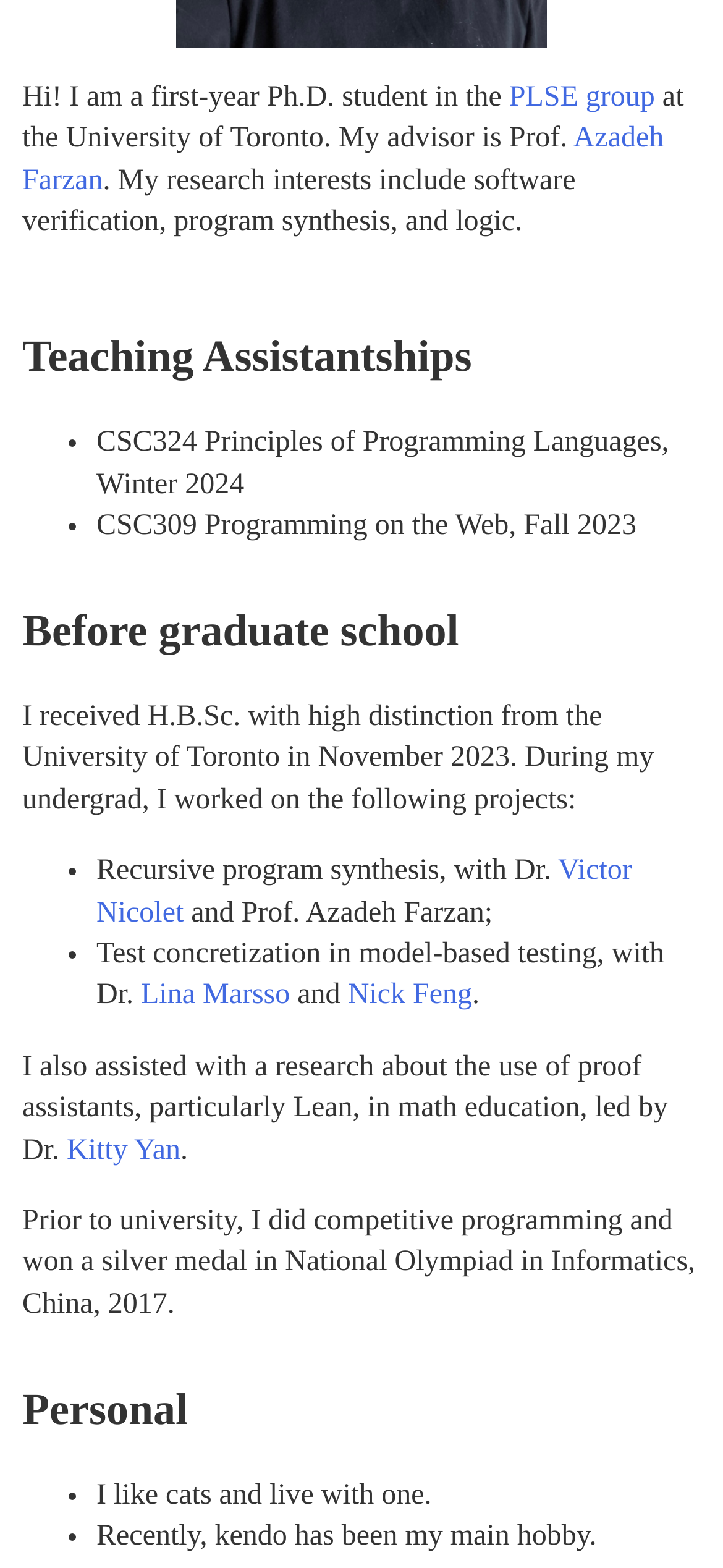Refer to the element description Nick Feng and identify the corresponding bounding box in the screenshot. Format the coordinates as (top-left x, top-left y, bottom-right x, bottom-right y) with values in the range of 0 to 1.

[0.481, 0.625, 0.653, 0.645]